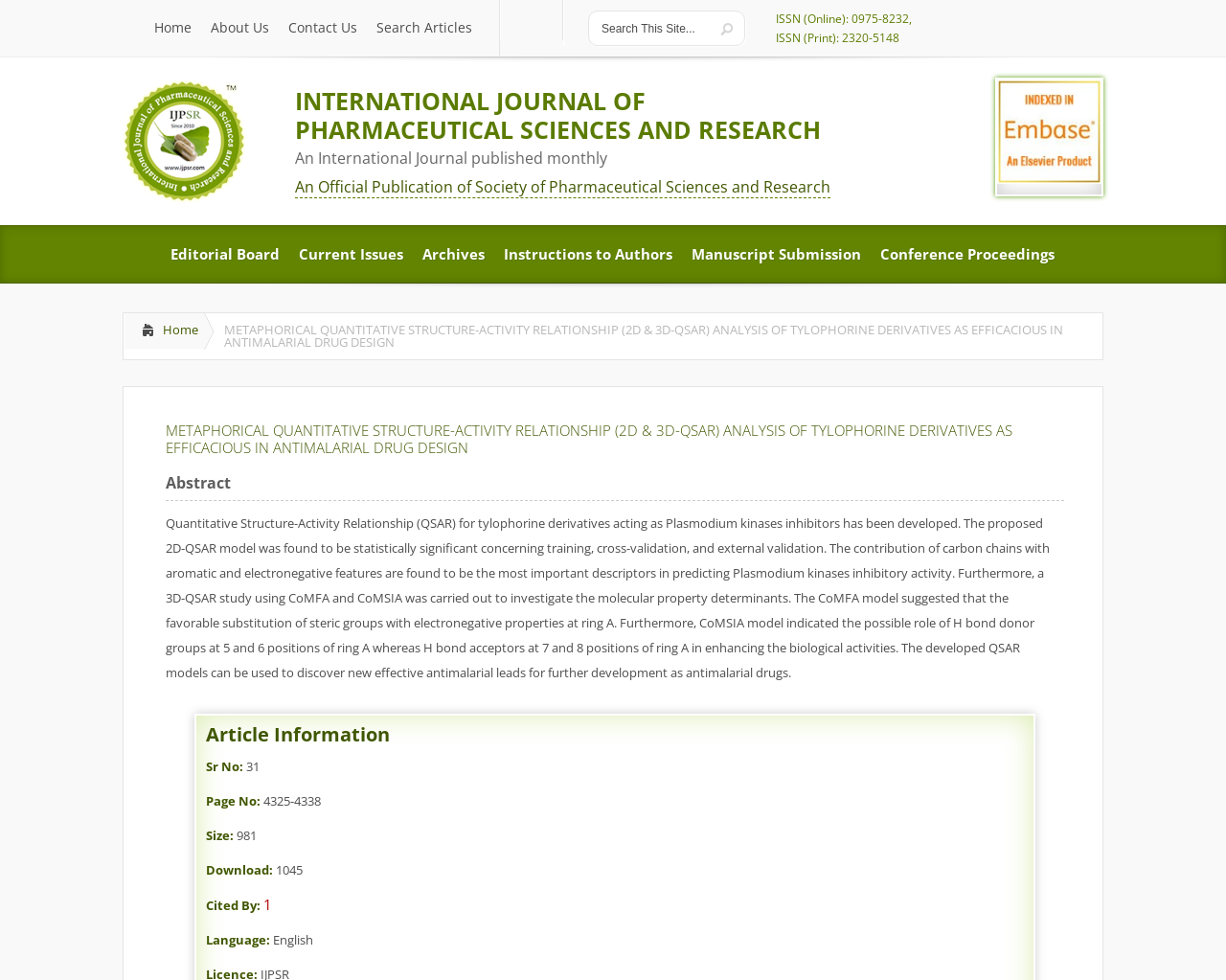Given the element description HomeHome, specify the bounding box coordinates of the corresponding UI element in the format (top-left x, top-left y, bottom-right x, bottom-right y). All values must be between 0 and 1.

[0.118, 0.0, 0.164, 0.058]